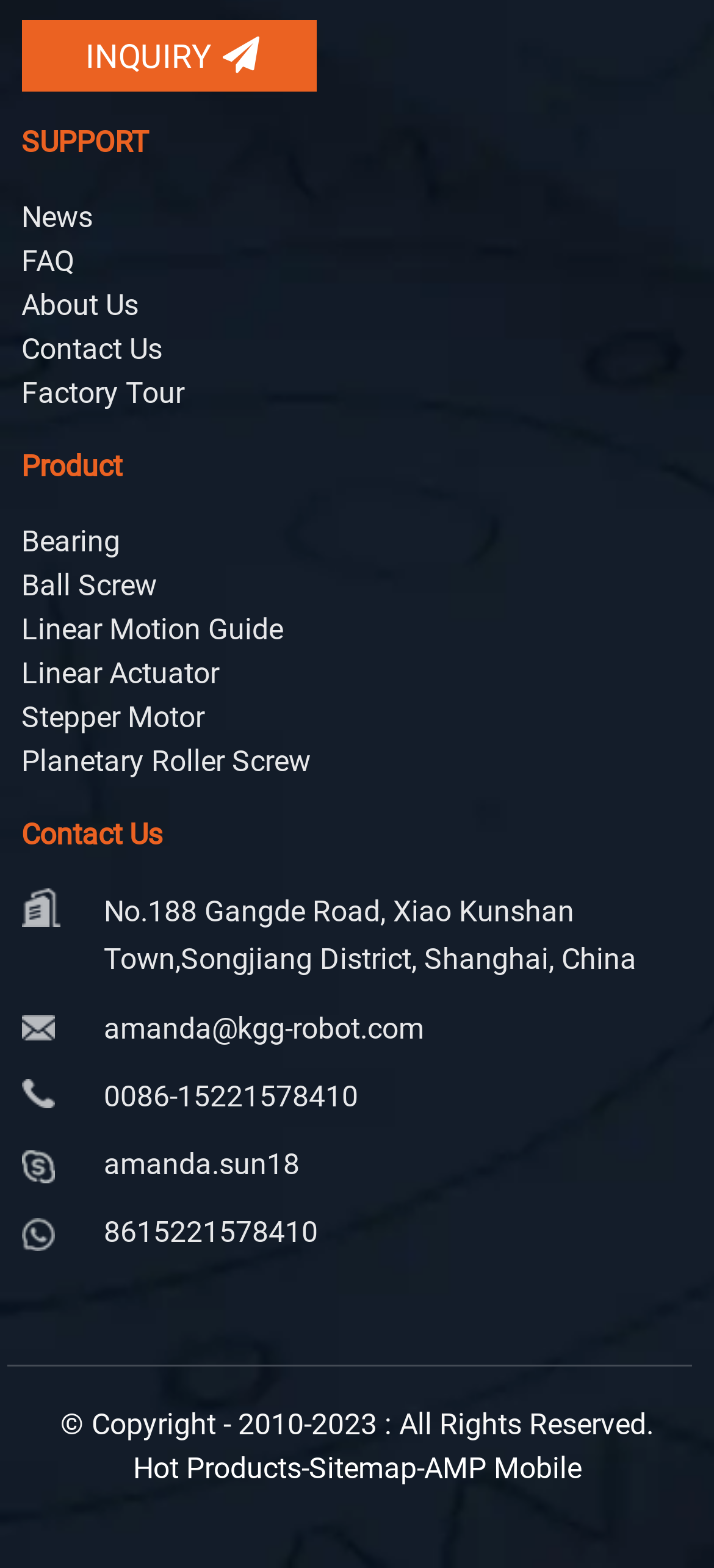Determine the bounding box coordinates for the area that needs to be clicked to fulfill this task: "Check the 'Hot Products'". The coordinates must be given as four float numbers between 0 and 1, i.e., [left, top, right, bottom].

[0.186, 0.923, 0.422, 0.951]